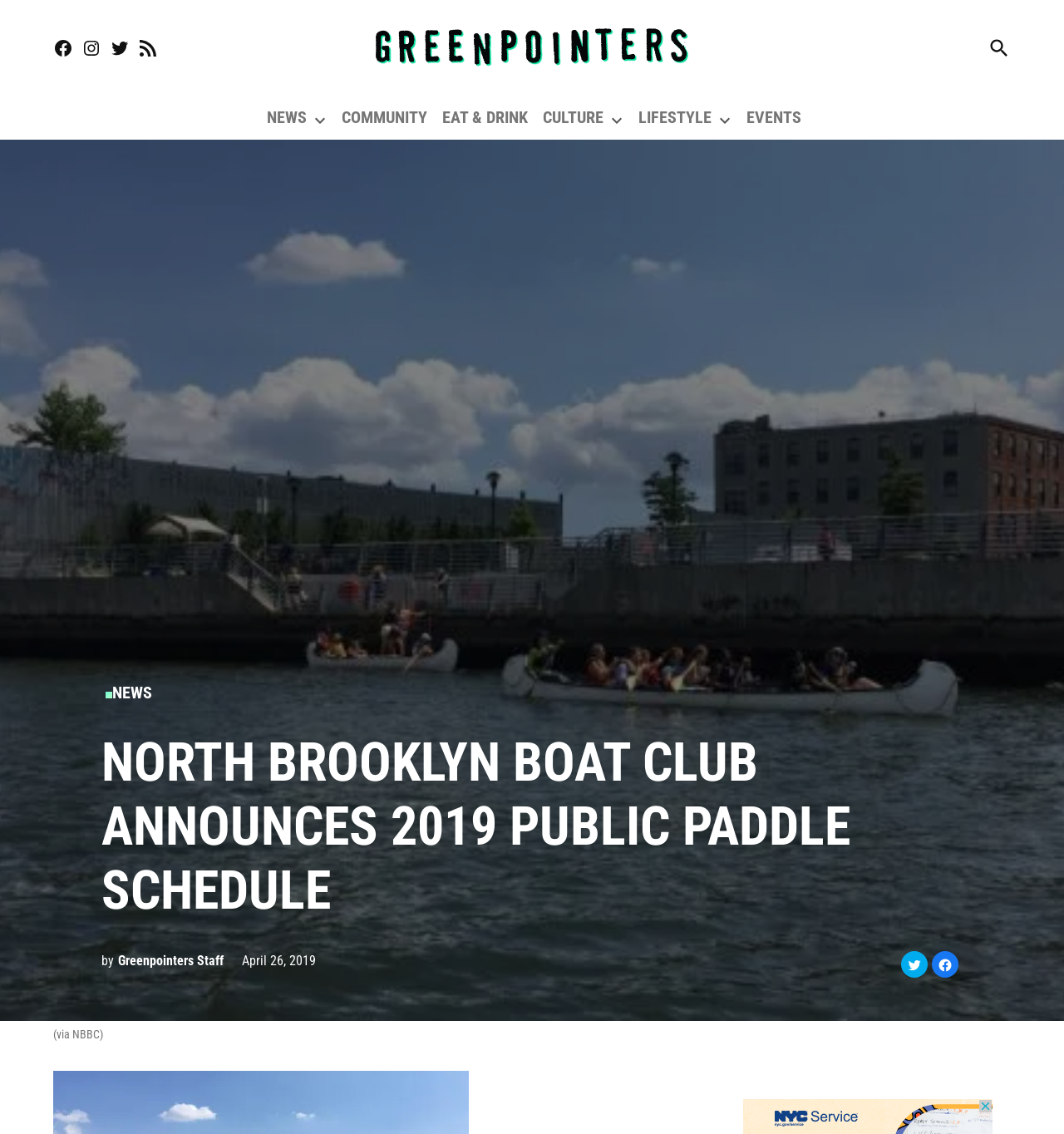Analyze the image and provide a detailed answer to the question: What is the name of the boat club?

I found the answer by looking at the heading 'NORTH BROOKLYN BOAT CLUB ANNOUNCES 2019 PUBLIC PADDLE SCHEDULE' which indicates that the boat club is named North Brooklyn Boat Club.